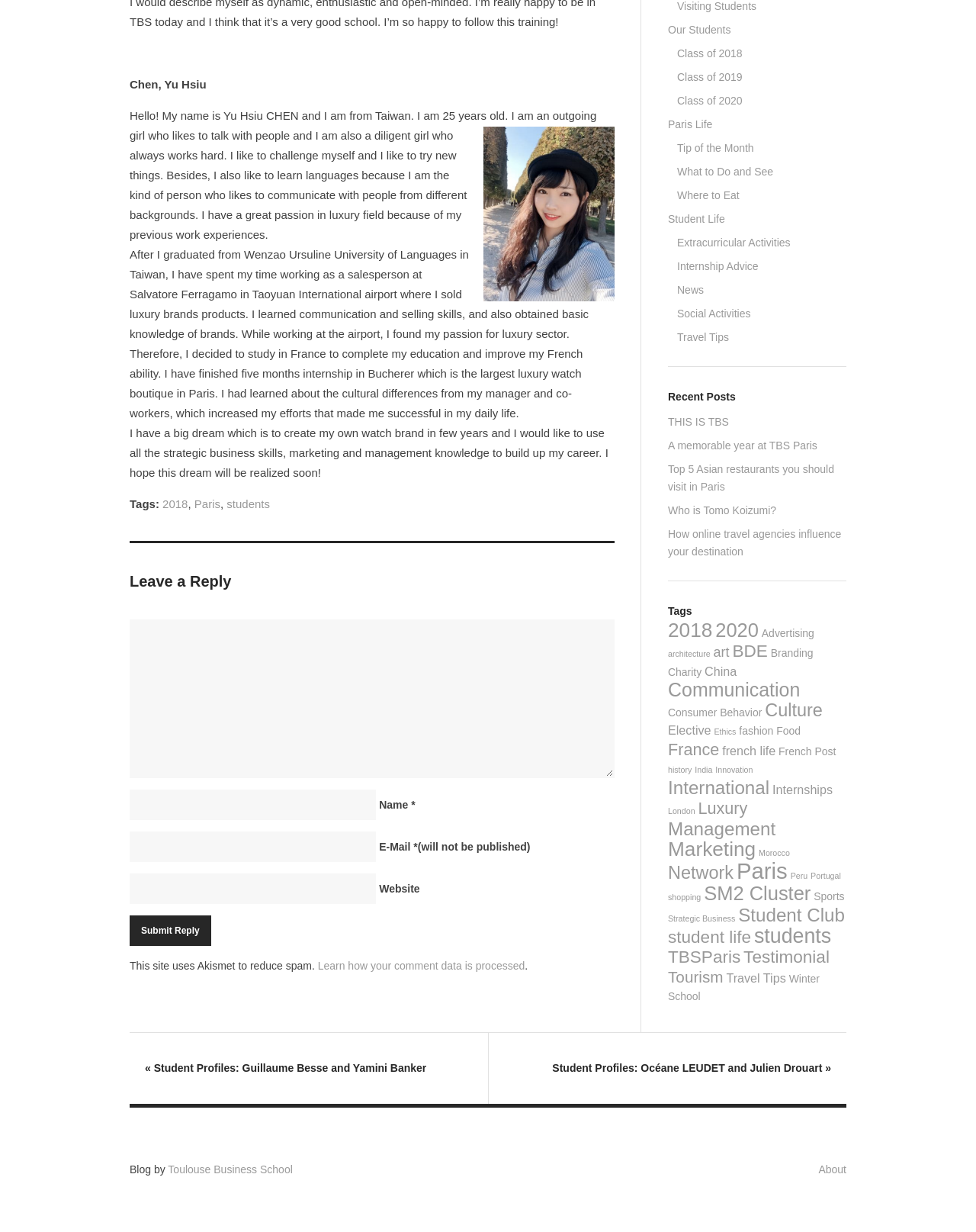Find the bounding box coordinates of the clickable area required to complete the following action: "Submit a comment".

[0.133, 0.743, 0.216, 0.768]